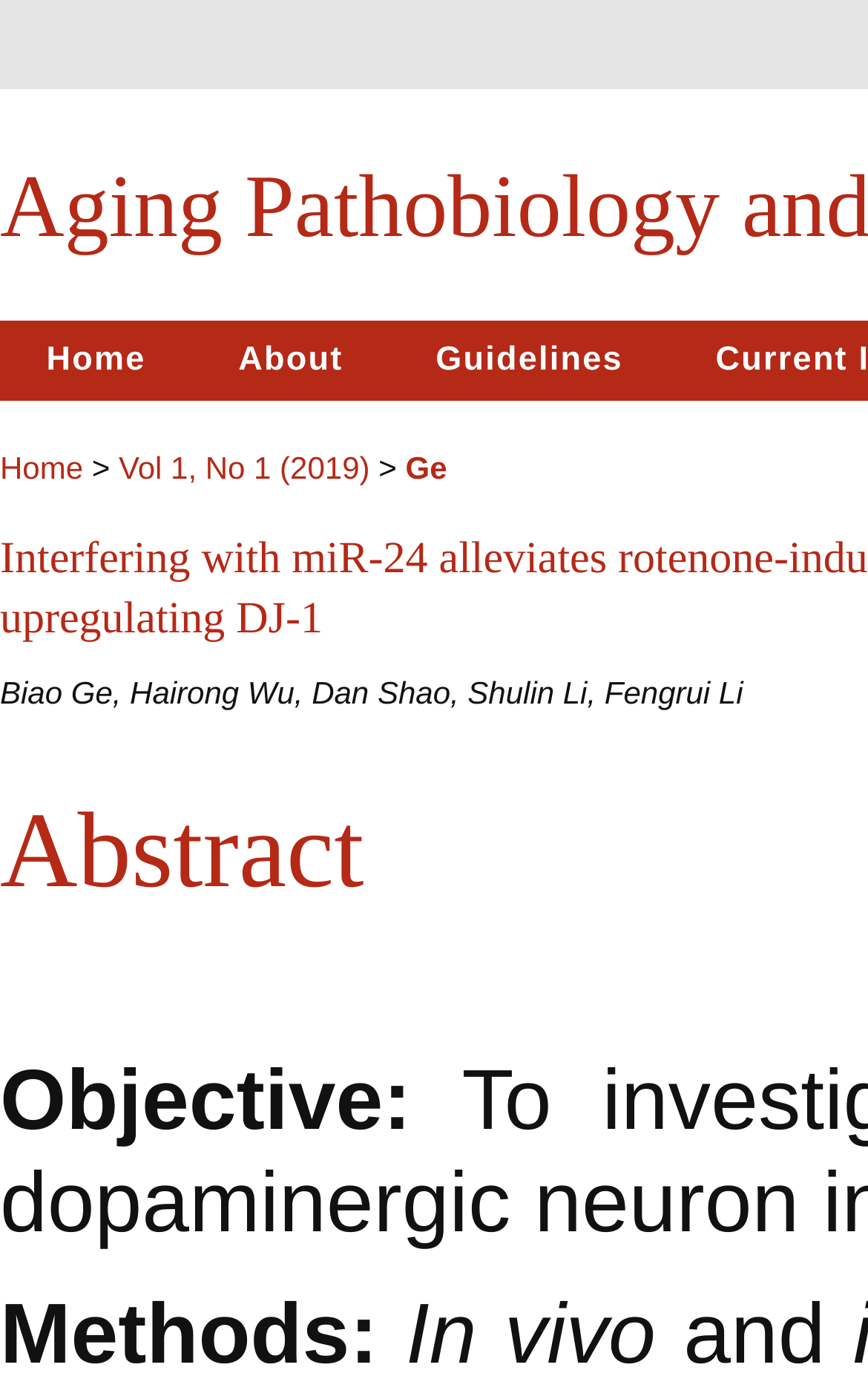What is the first word of the objective section?
Provide a thorough and detailed answer to the question.

I looked at the text 'O bjective:' and found that the first word is 'Objective'.